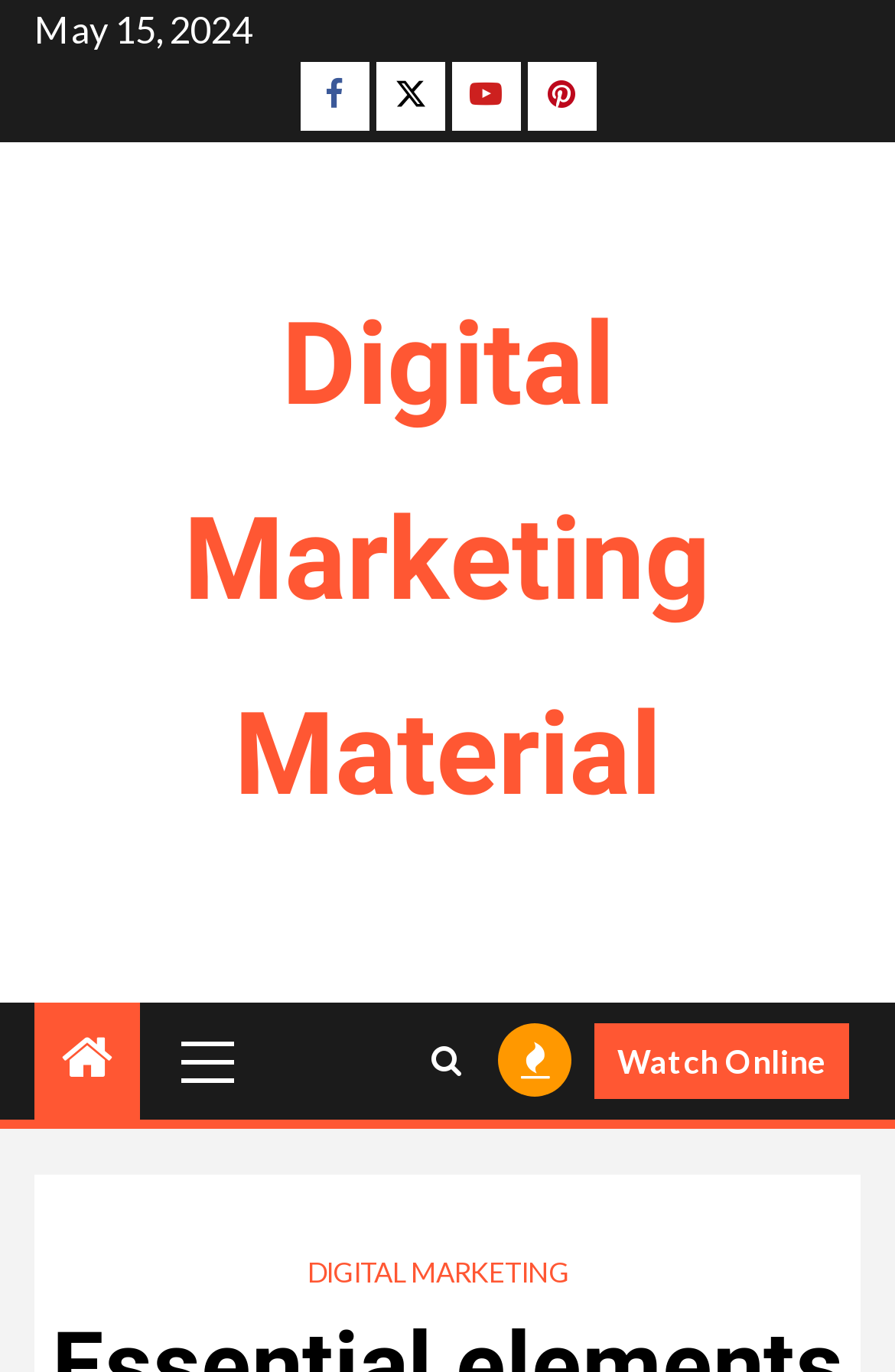What is the text of the link at the bottom right? Look at the image and give a one-word or short phrase answer.

Watch Online